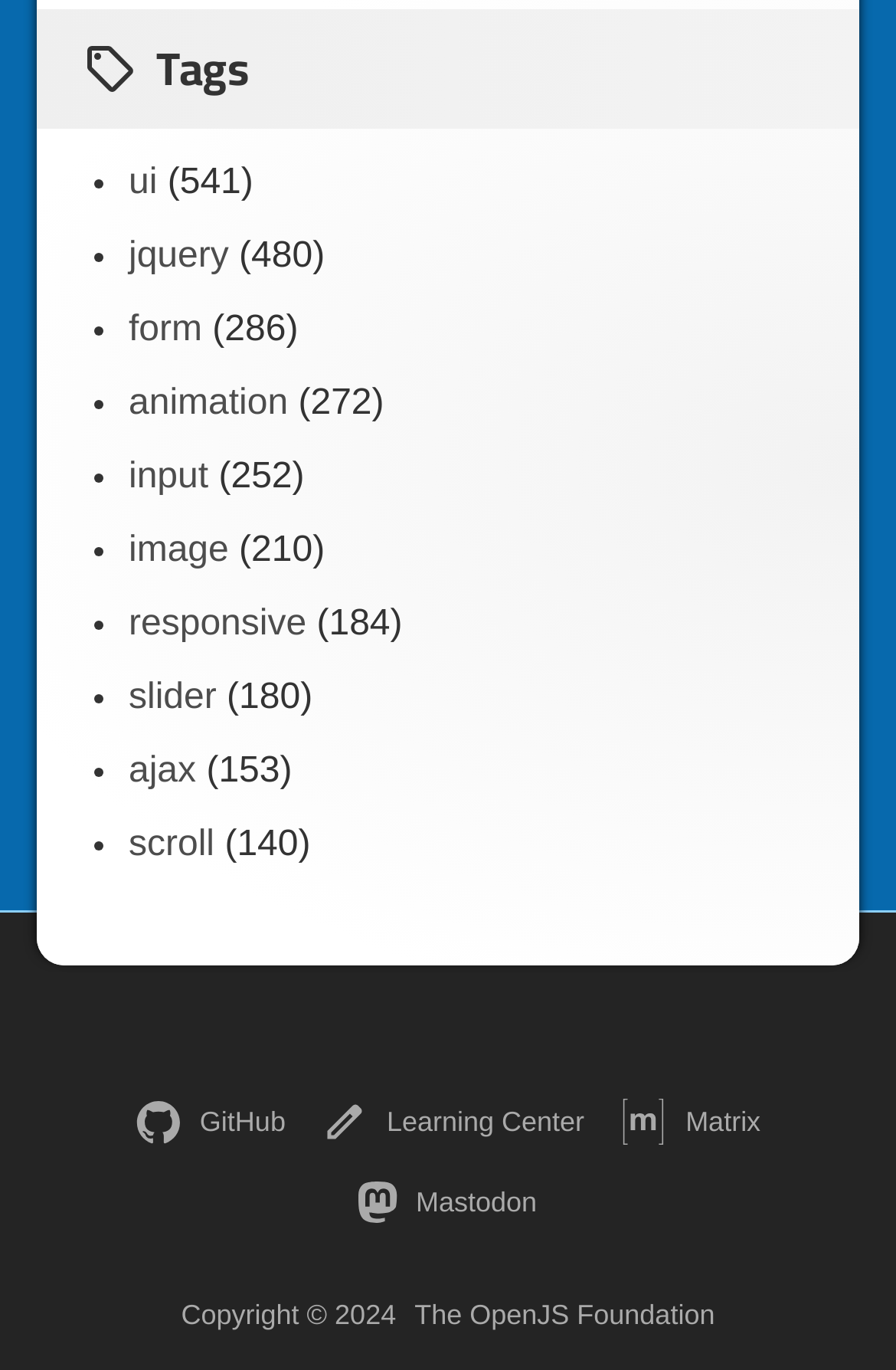Identify the bounding box for the UI element that is described as follows: "ajax".

[0.144, 0.549, 0.219, 0.578]